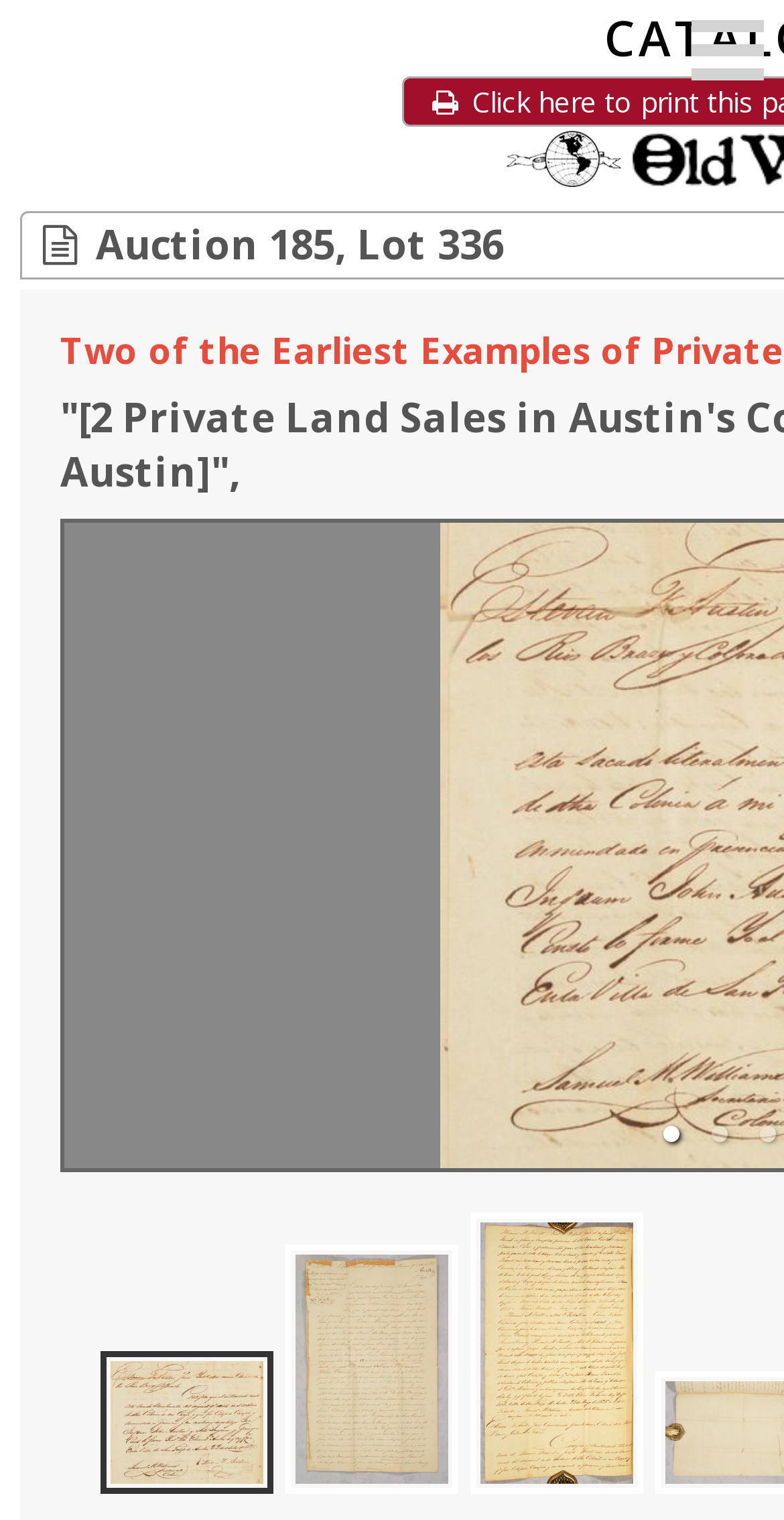Provide a one-word or brief phrase answer to the question:
What is the title of the current auction?

Auction 185, Lot 336